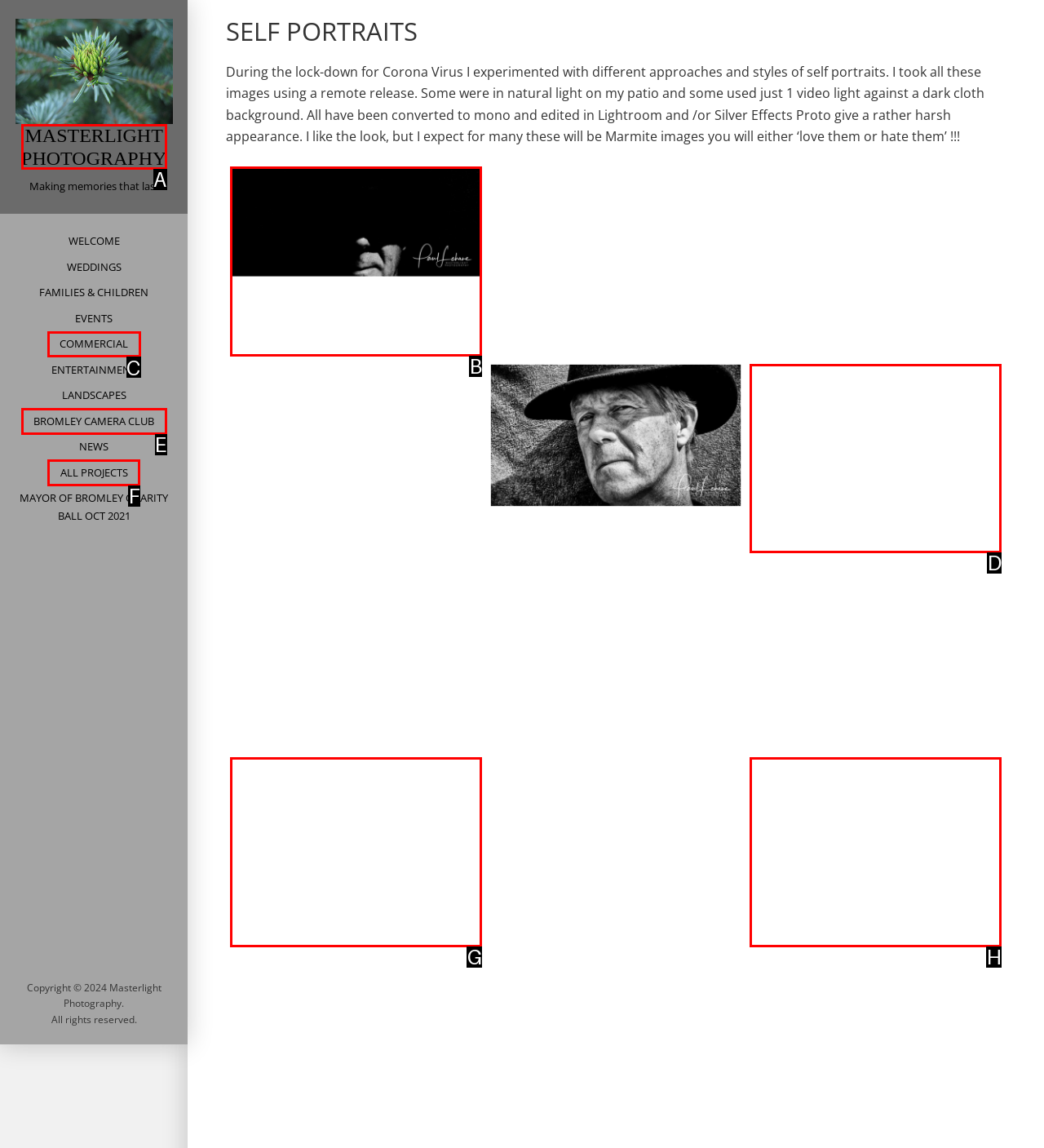Identify the bounding box that corresponds to: All Projects
Respond with the letter of the correct option from the provided choices.

F